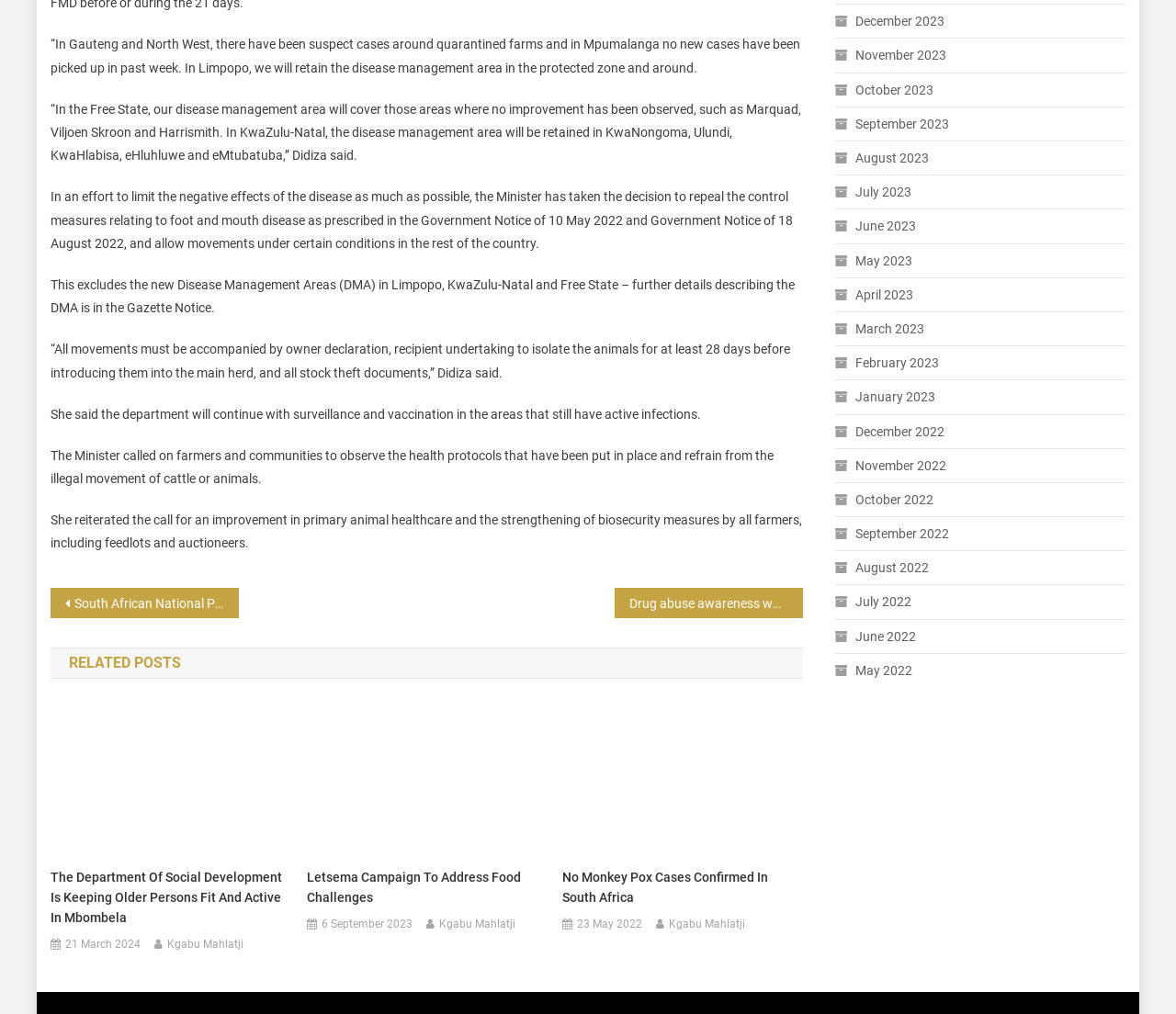Specify the bounding box coordinates of the area to click in order to follow the given instruction: "Click on 'South African National Parks Week is around the corner'."

[0.043, 0.579, 0.203, 0.609]